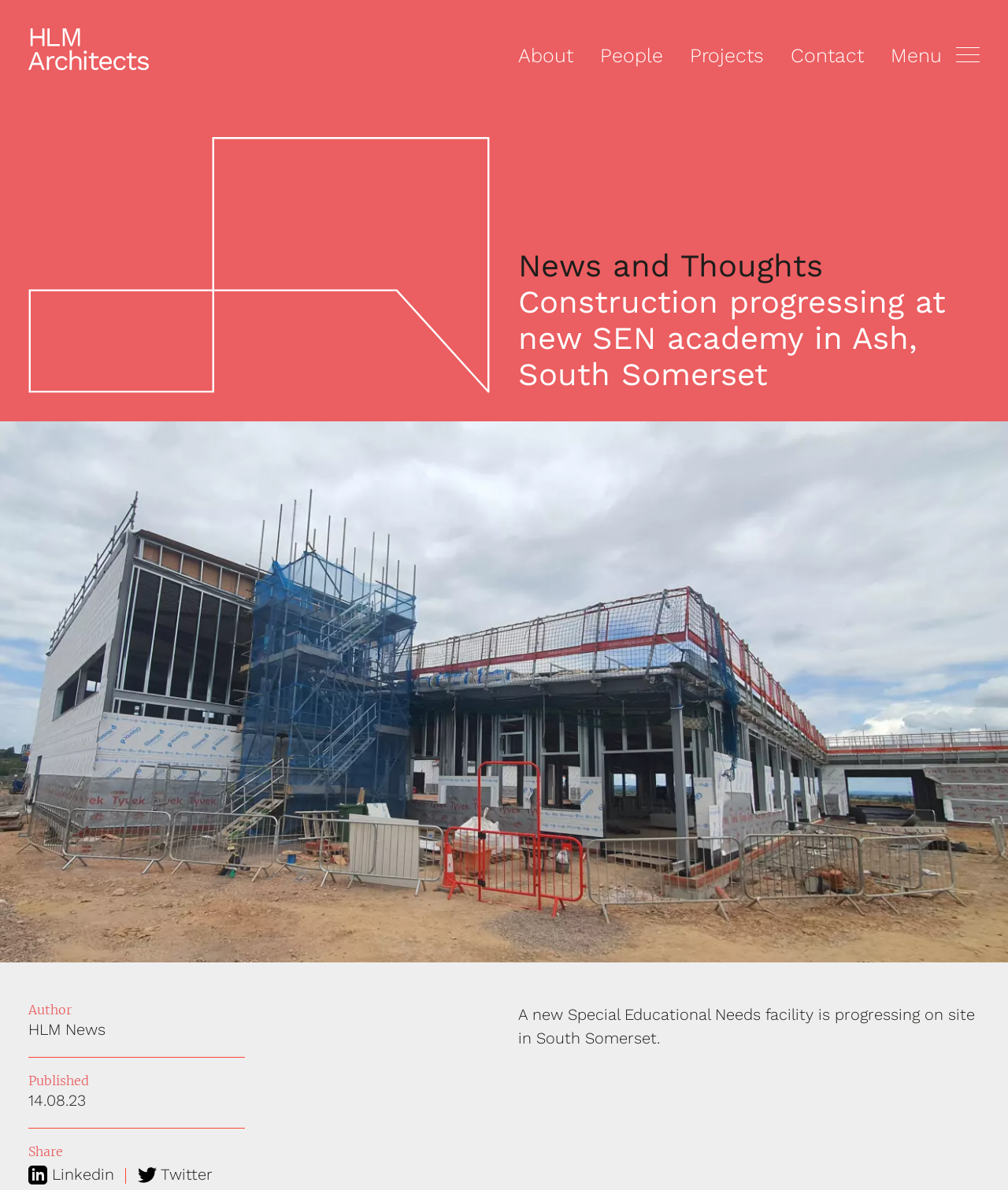Show the bounding box coordinates for the element that needs to be clicked to execute the following instruction: "Open the menu". Provide the coordinates in the form of four float numbers between 0 and 1, i.e., [left, top, right, bottom].

[0.884, 0.034, 0.972, 0.059]